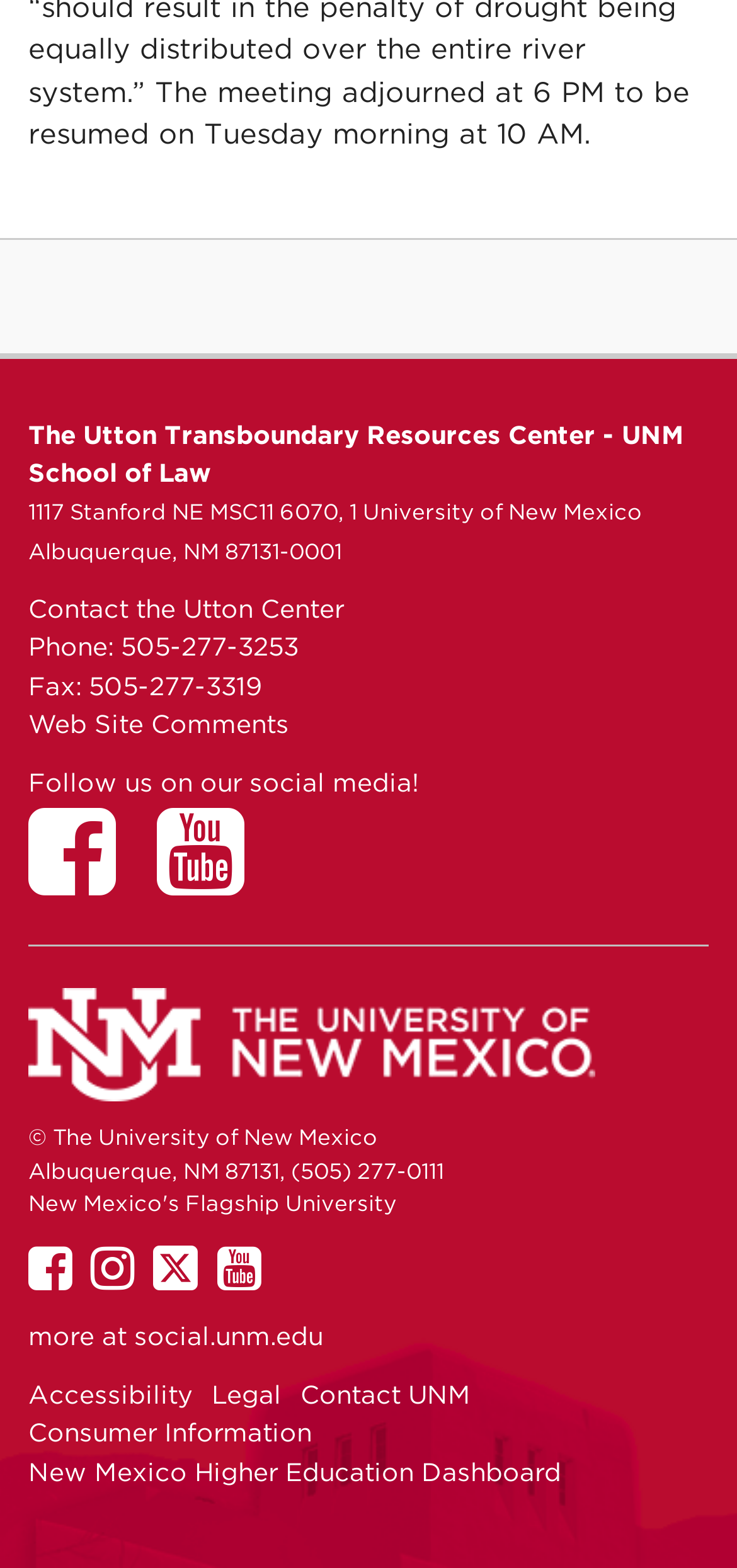How many social media platforms are listed?
Please look at the screenshot and answer using one word or phrase.

5